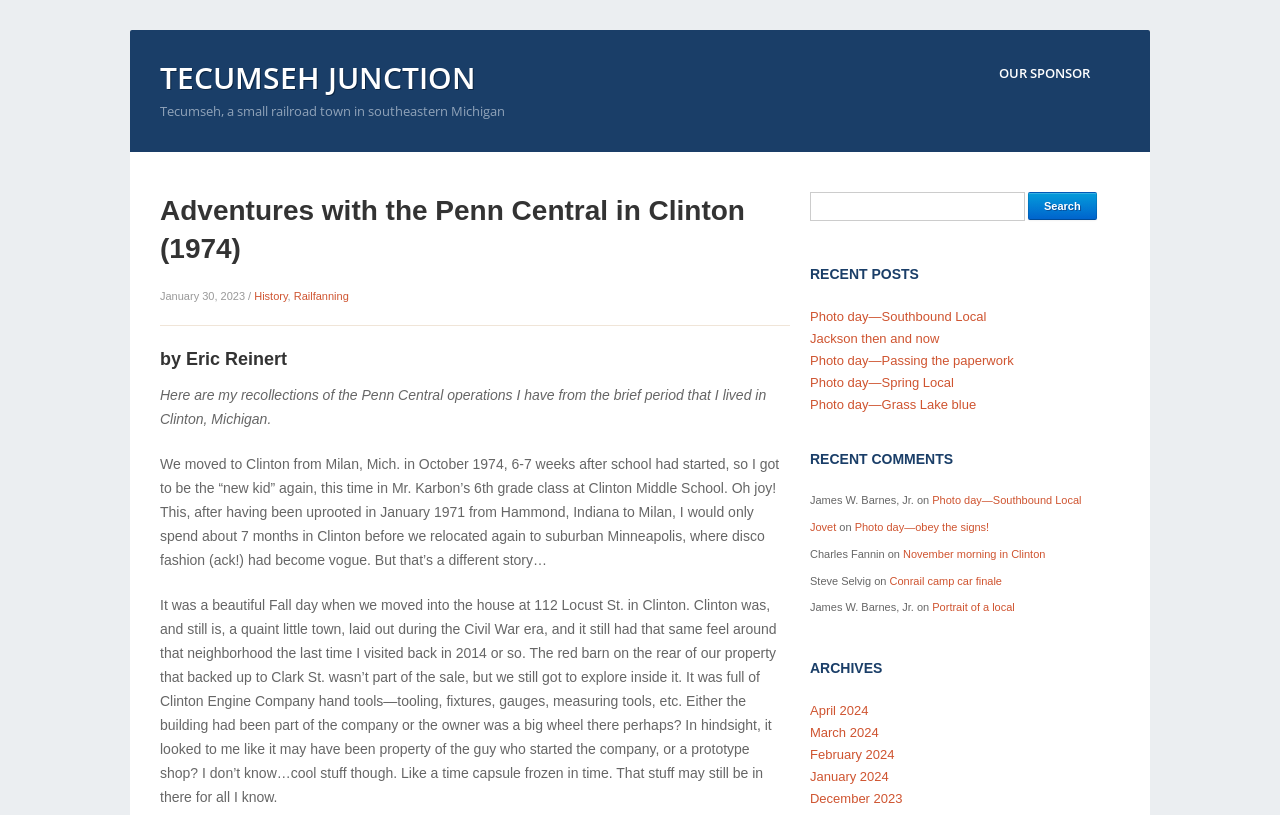Using the provided element description "Our sponsor", determine the bounding box coordinates of the UI element.

[0.773, 0.074, 0.859, 0.106]